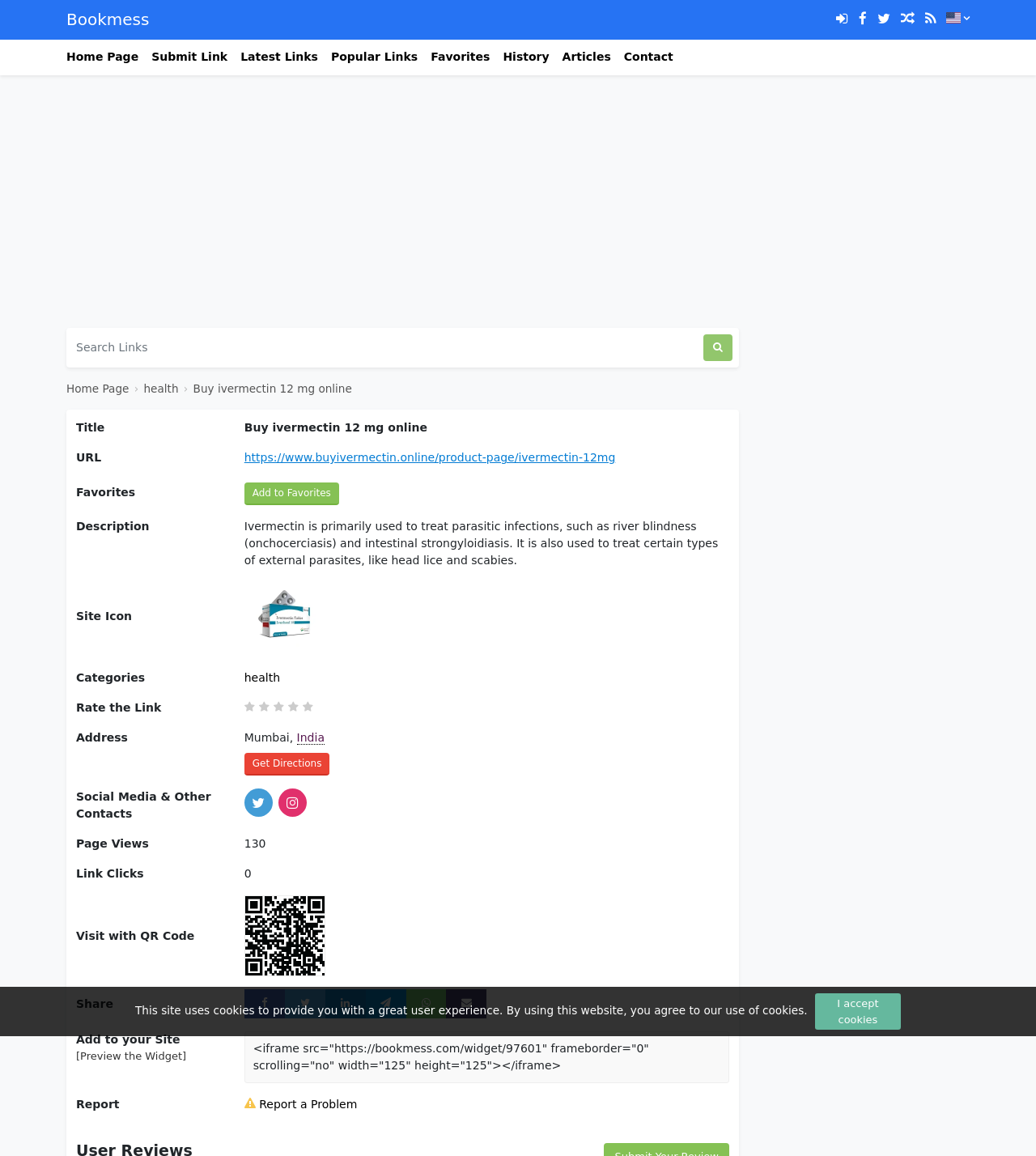How many page views does the link have?
Analyze the image and deliver a detailed answer to the question.

According to the webpage content, the link 'Buy ivermectin 12 mg online' has 130 page views, which is displayed in the 'Page Views' section.